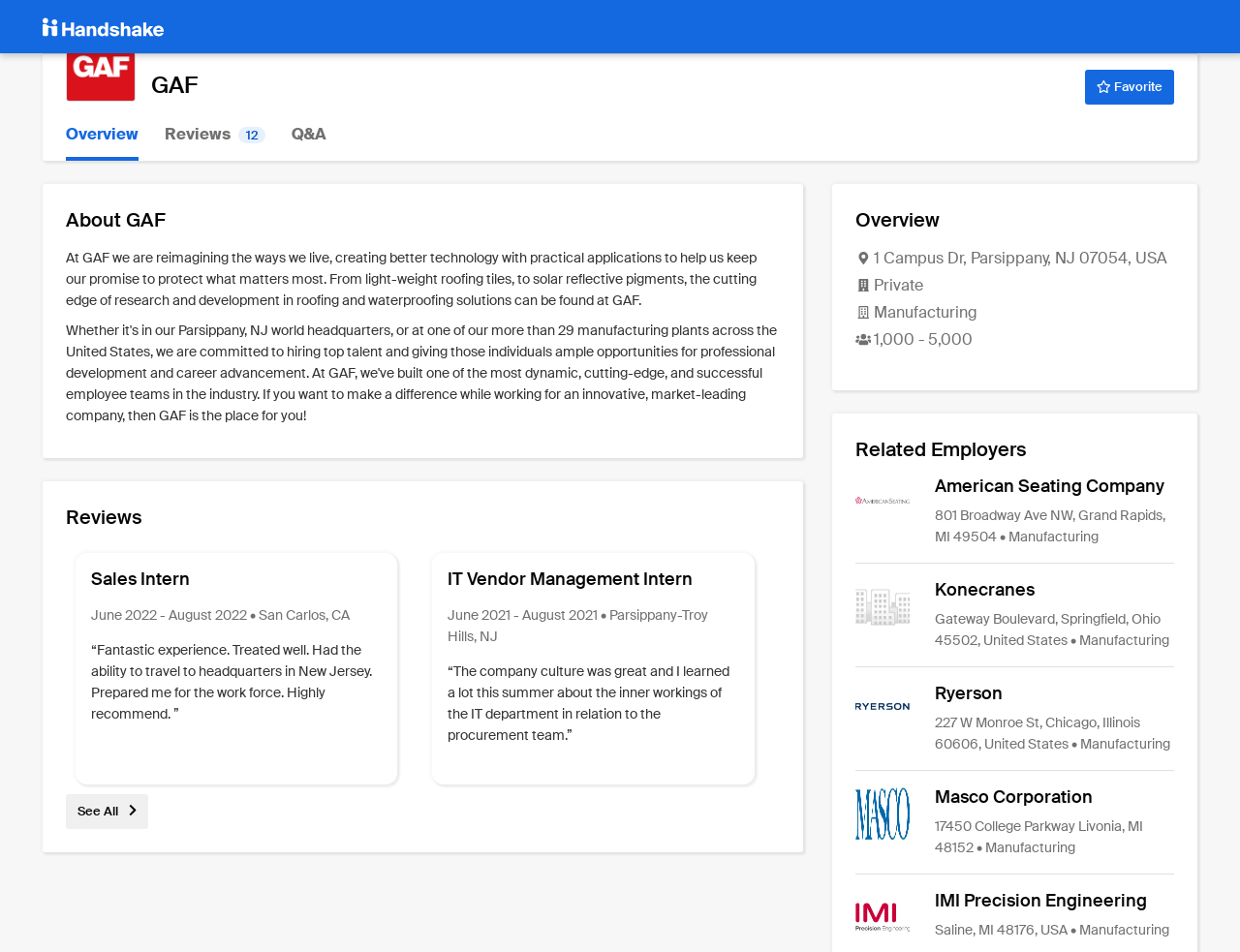Based on the image, provide a detailed response to the question:
What is the industry of GAF?

The industry of GAF can be found in the static text element with the text 'Manufacturing' which is located in the 'Overview' section, below the address.